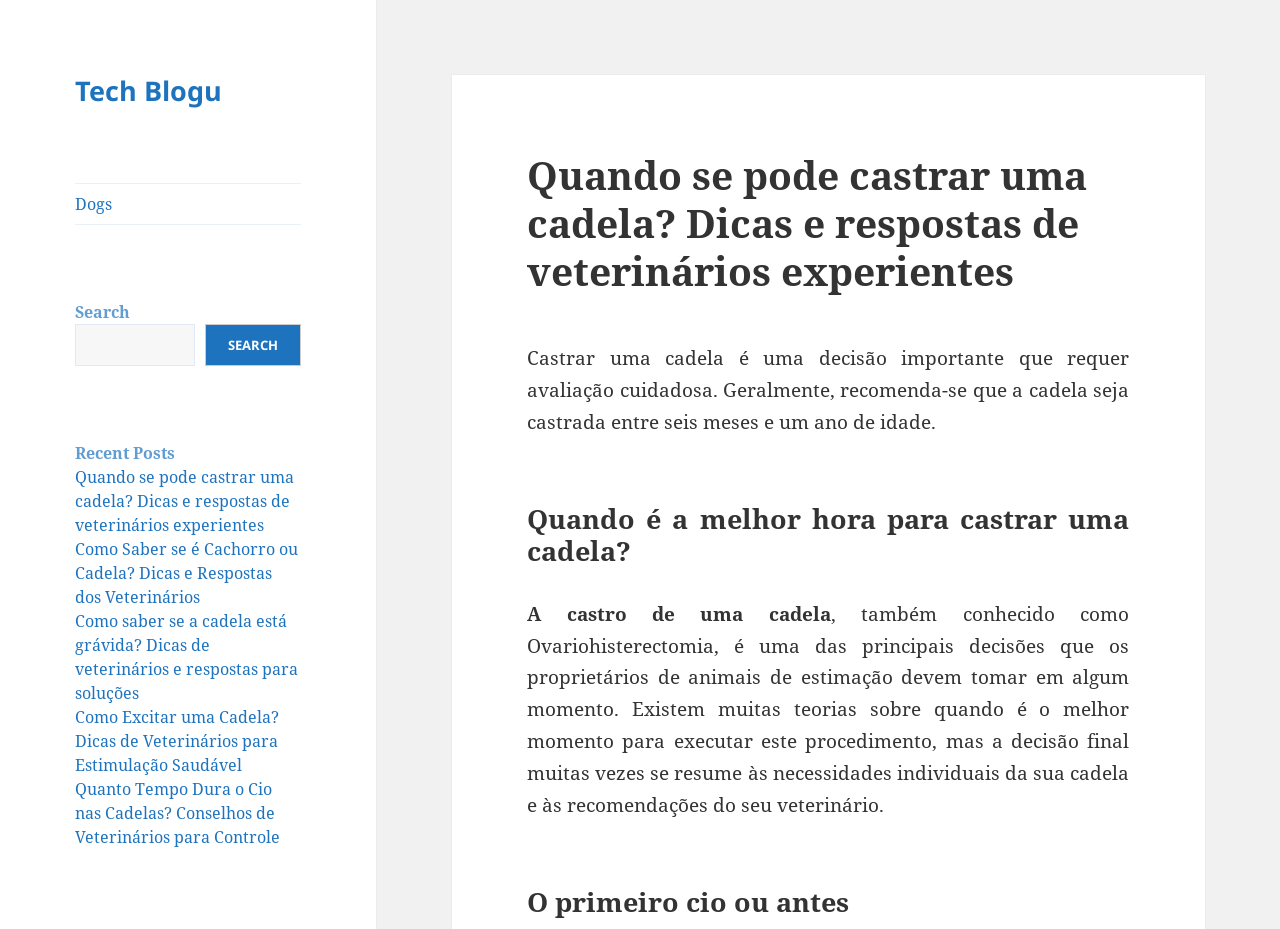Given the description: "parent_node: SEARCH name="s"", determine the bounding box coordinates of the UI element. The coordinates should be formatted as four float numbers between 0 and 1, [left, top, right, bottom].

[0.059, 0.349, 0.153, 0.394]